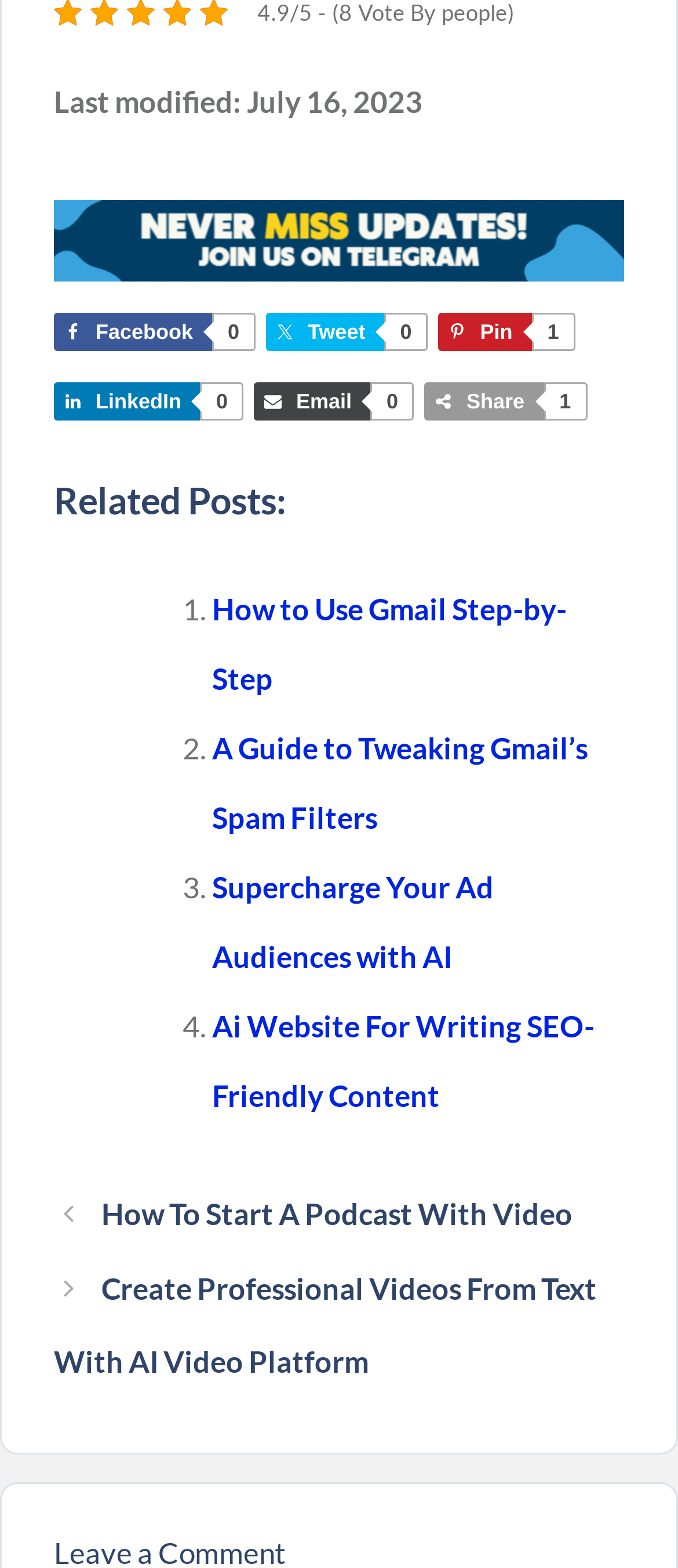How many related posts are there?
Carefully analyze the image and provide a thorough answer to the question.

I counted the number of related posts by looking at the list of links with numbers, which are 1, 2, 3, and 4.